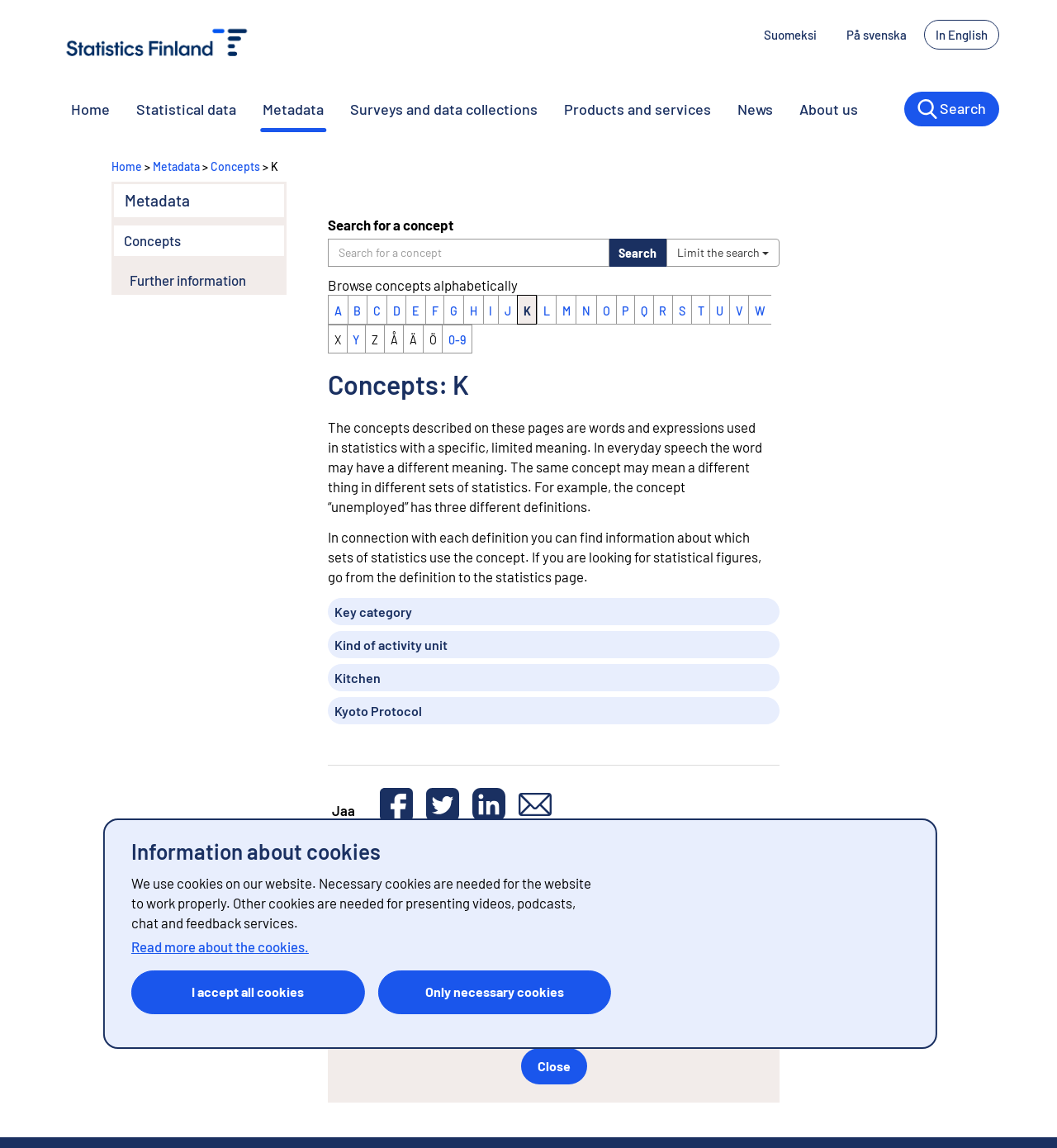Give a concise answer using one word or a phrase to the following question:
How can I search for a concept?

Using the search box